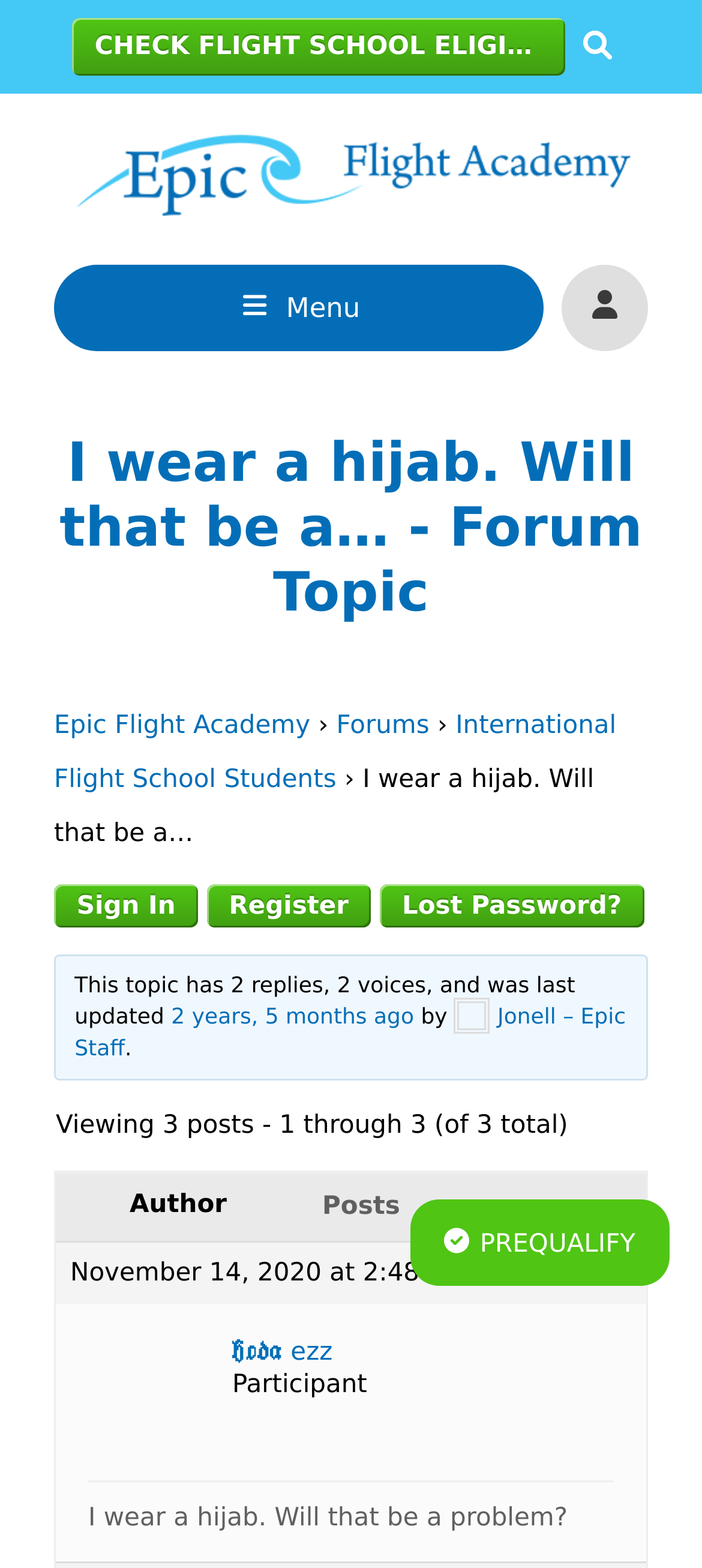From the details in the image, provide a thorough response to the question: How many replies are there in this topic?

I found the answer by looking at the text that says 'This topic has 2 replies, 2 voices, and was last updated...'.